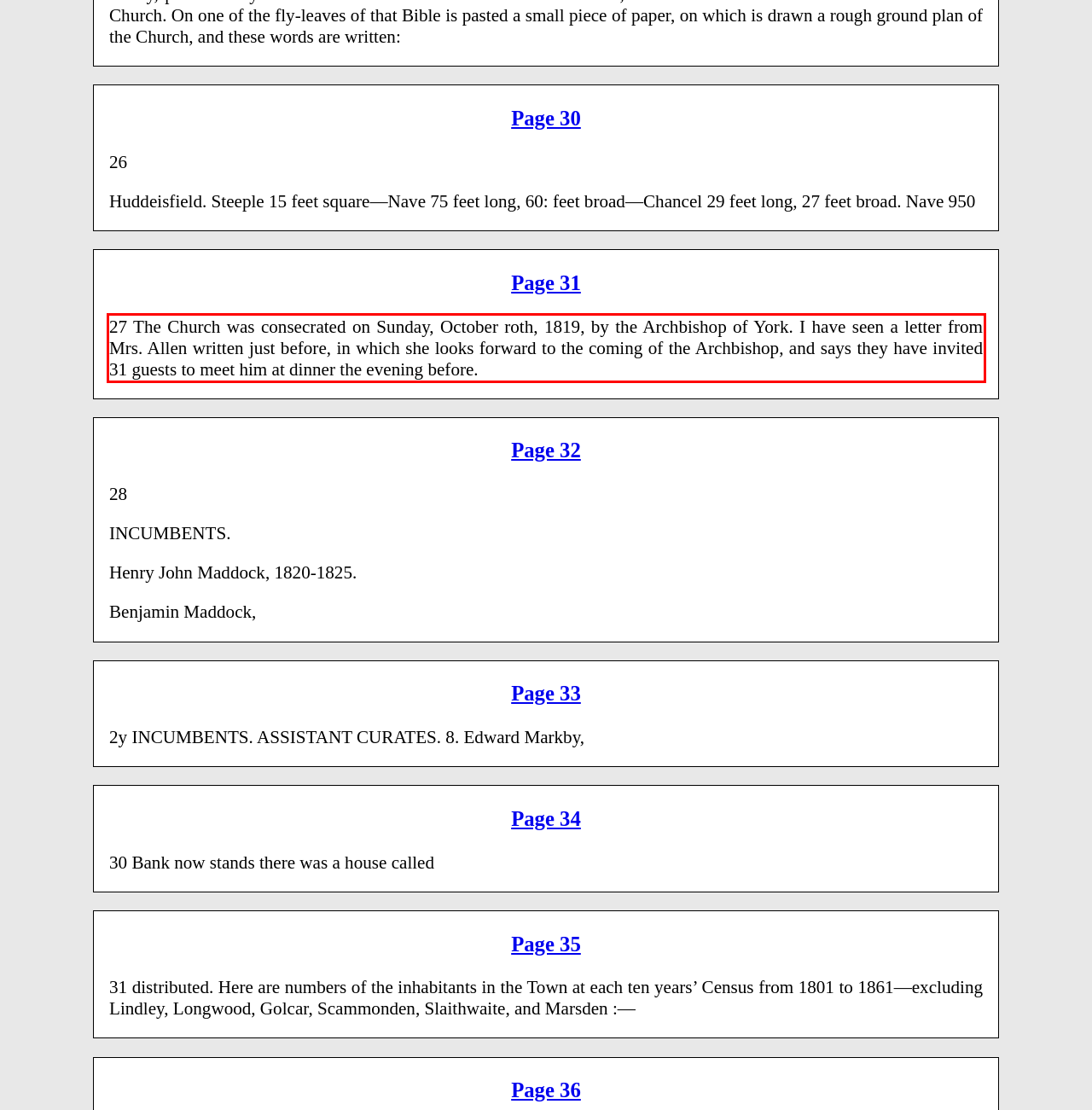Please extract the text content within the red bounding box on the webpage screenshot using OCR.

27 The Church was consecrated on Sunday, October roth, 1819, by the Archbishop of York. I have seen a letter from Mrs. Allen written just before, in which she looks forward to the coming of the Archbishop, and says they have invited 31 guests to meet him at dinner the evening before.